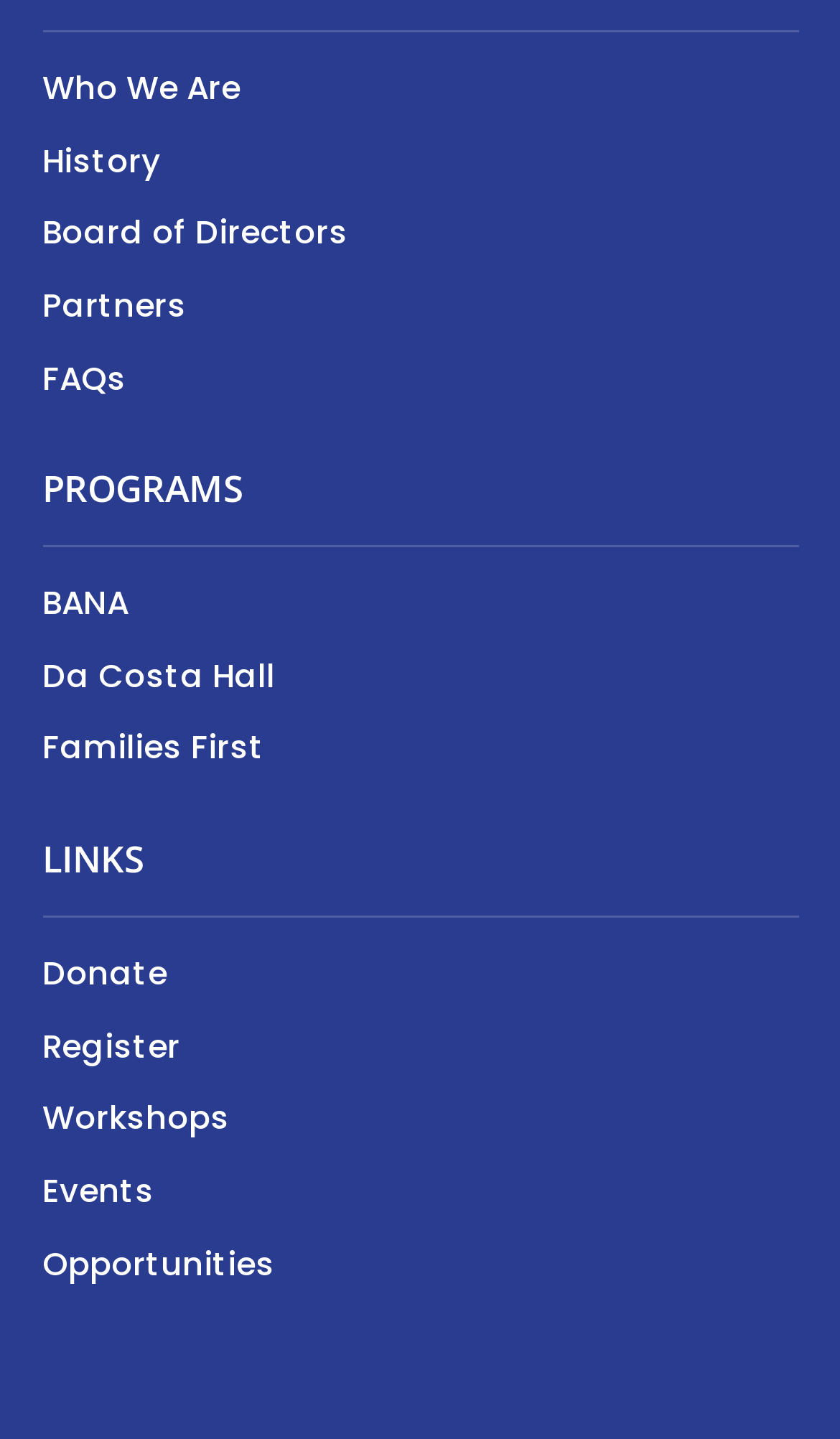Identify the bounding box coordinates for the region to click in order to carry out this instruction: "learn about who we are". Provide the coordinates using four float numbers between 0 and 1, formatted as [left, top, right, bottom].

[0.05, 0.045, 0.286, 0.077]